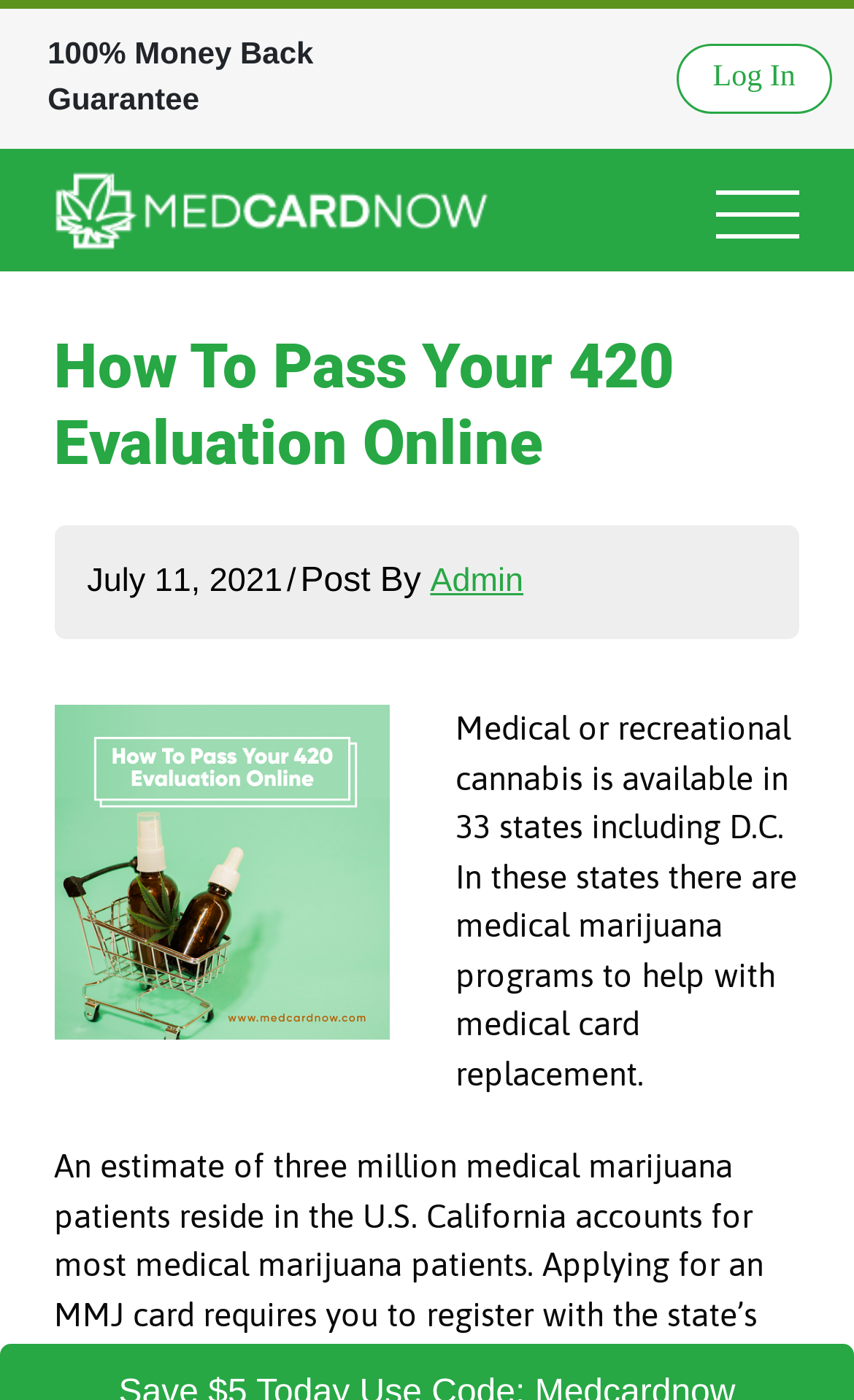What is the majority of medical marijuana patients from?
Could you please answer the question thoroughly and with as much detail as possible?

The majority of medical marijuana patients are from California, as mentioned in the static text element 'California accounts for most medical marijuana patients.' located in the main content area, which suggests that California has the largest number of medical marijuana patients.